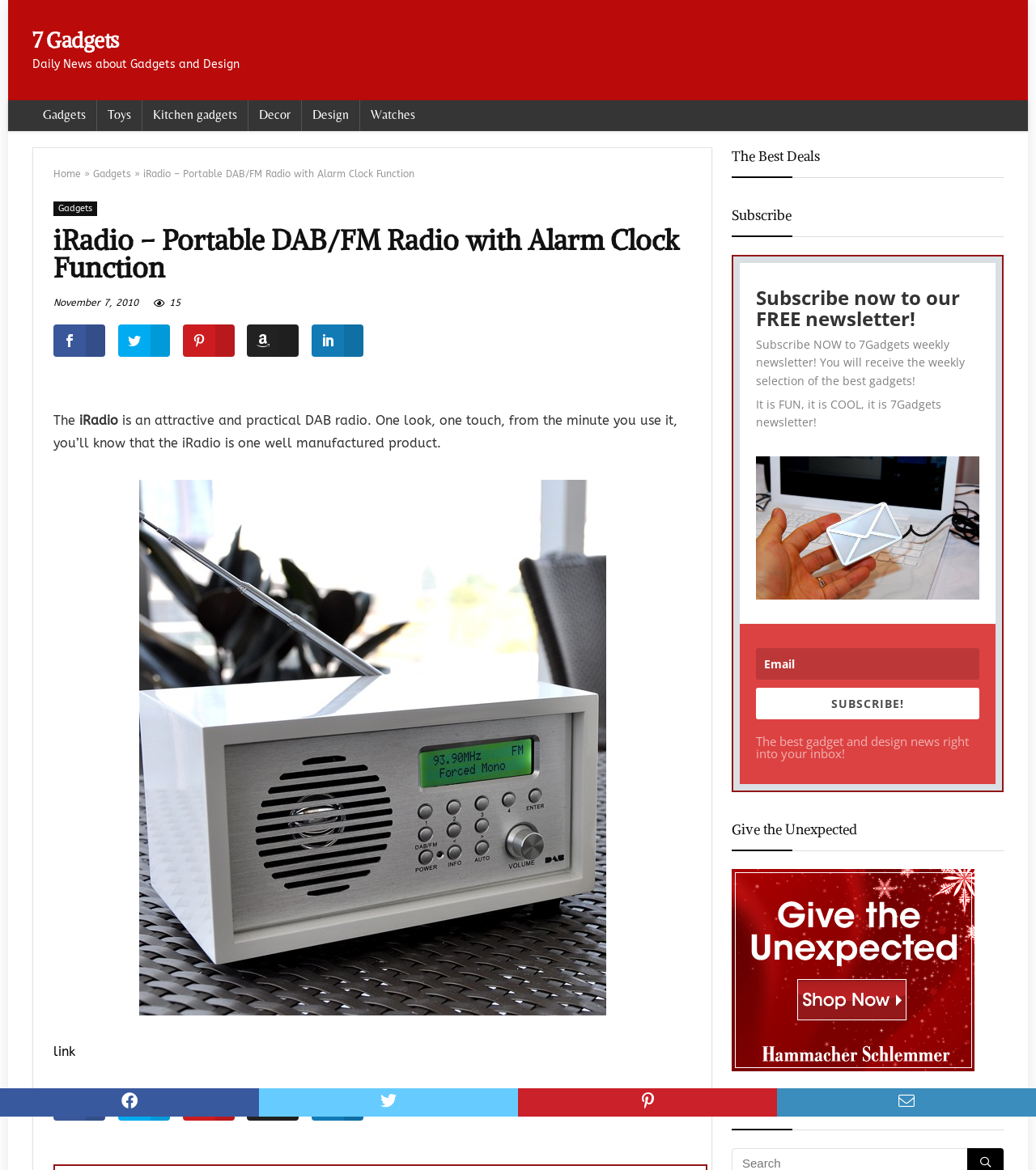Identify the bounding box coordinates for the UI element described as follows: placeholder="Email". Use the format (top-left x, top-left y, bottom-right x, bottom-right y) and ensure all values are floating point numbers between 0 and 1.

[0.73, 0.554, 0.945, 0.581]